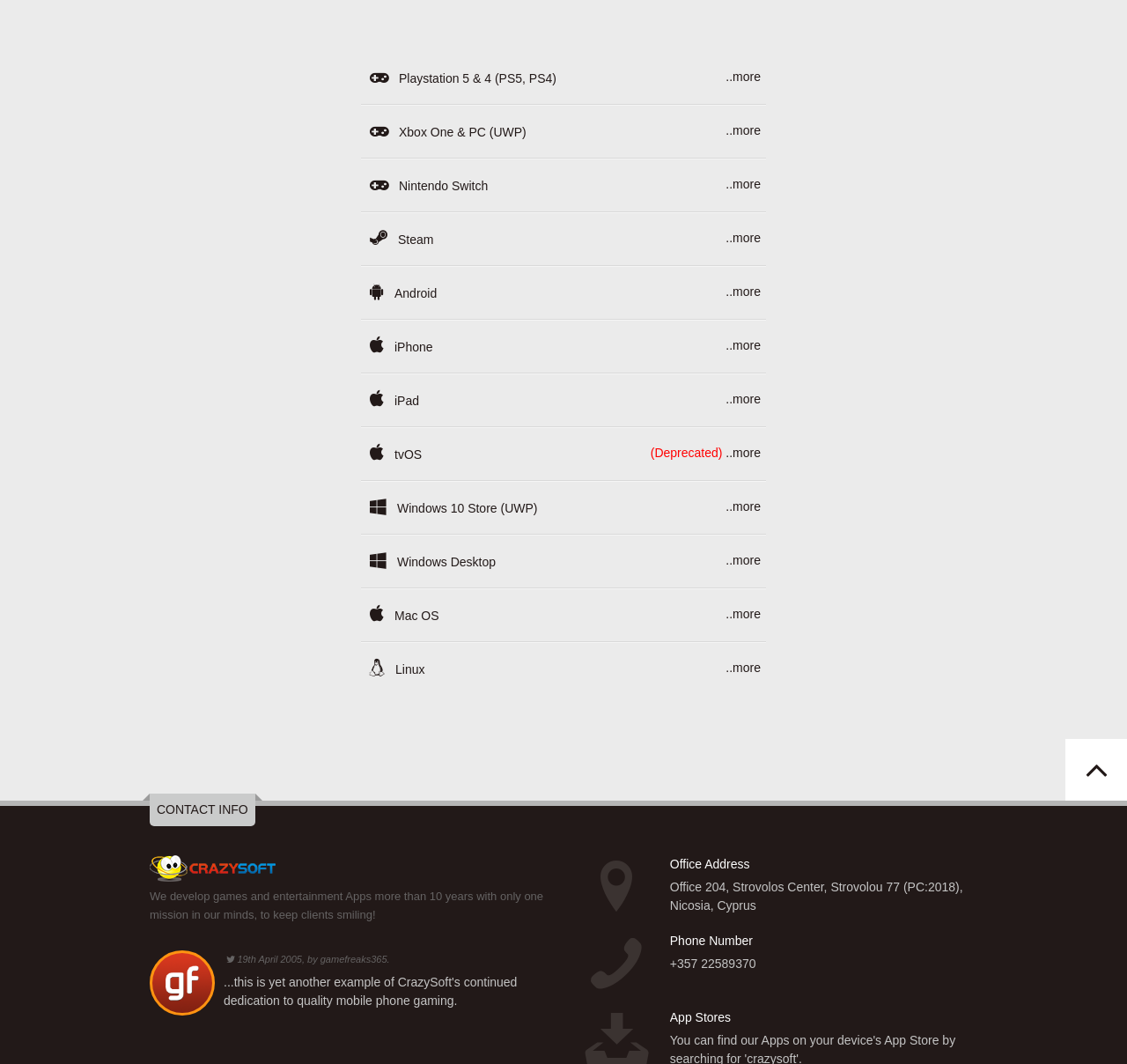Identify the bounding box coordinates of the region I need to click to complete this instruction: "Get office address".

[0.594, 0.804, 0.867, 0.821]